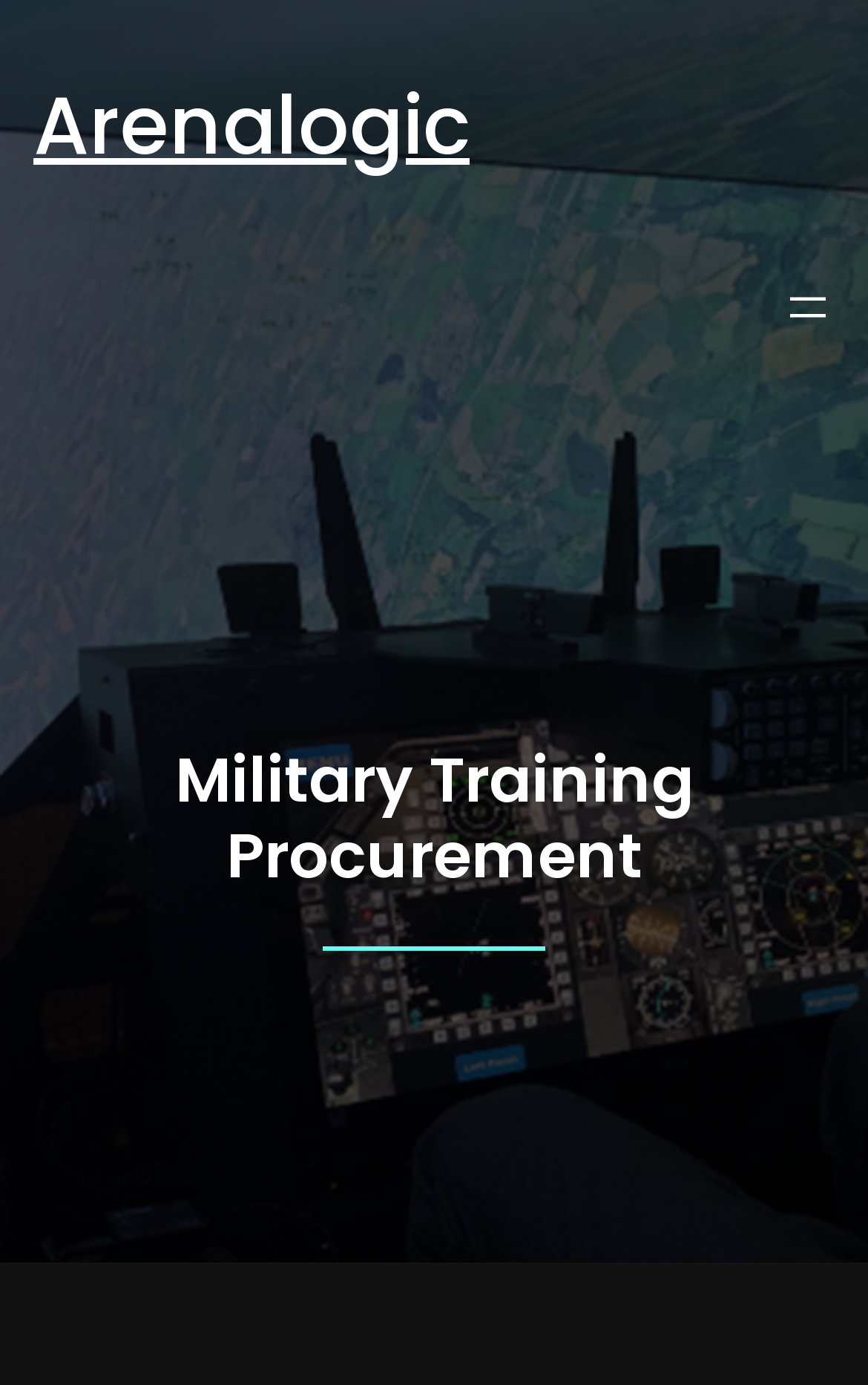Provide the bounding box coordinates for the specified HTML element described in this description: "Arbi el Ayachi". The coordinates should be four float numbers ranging from 0 to 1, in the format [left, top, right, bottom].

None